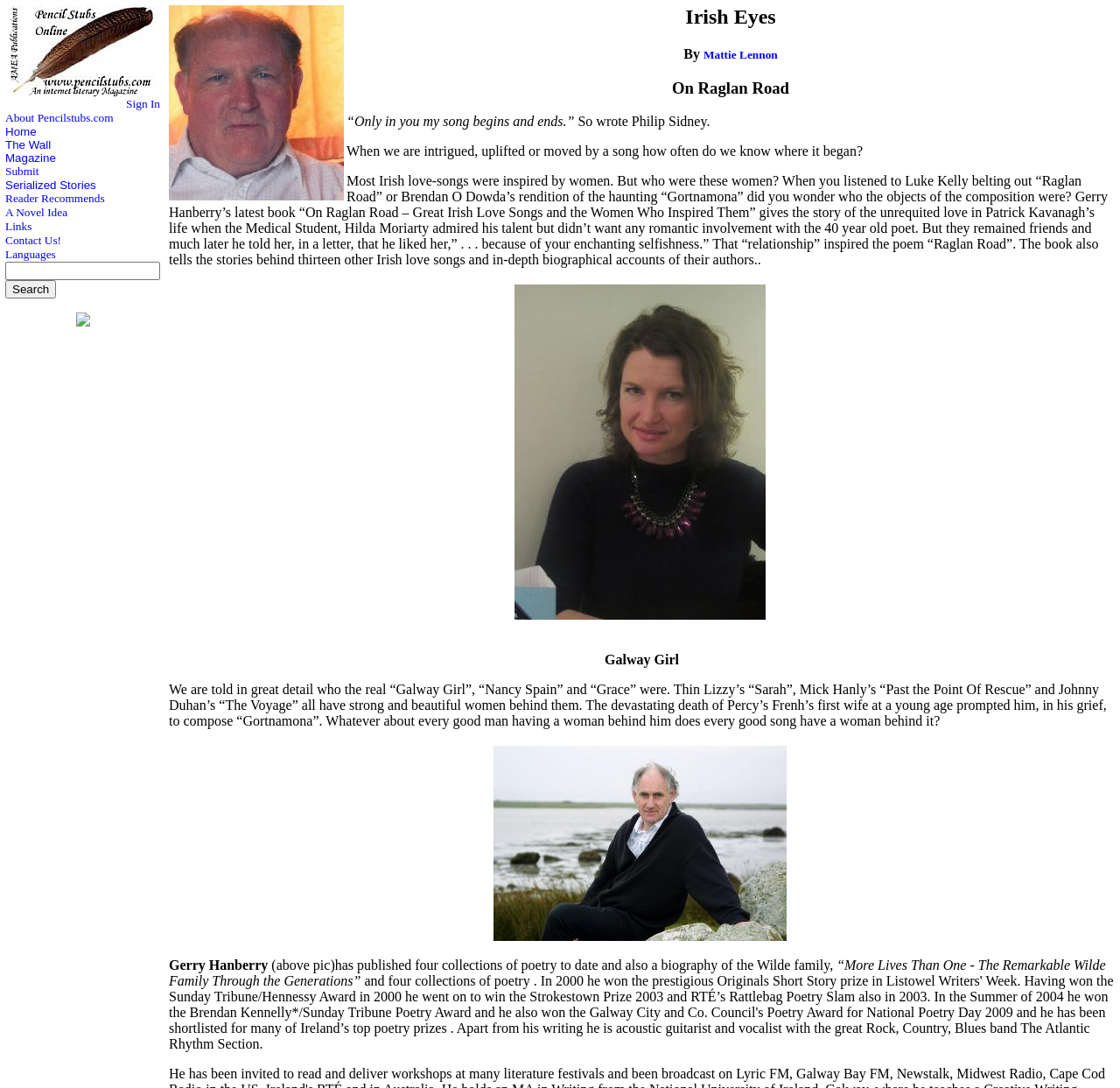How many images are there in the webpage?
Using the image, respond with a single word or phrase.

5